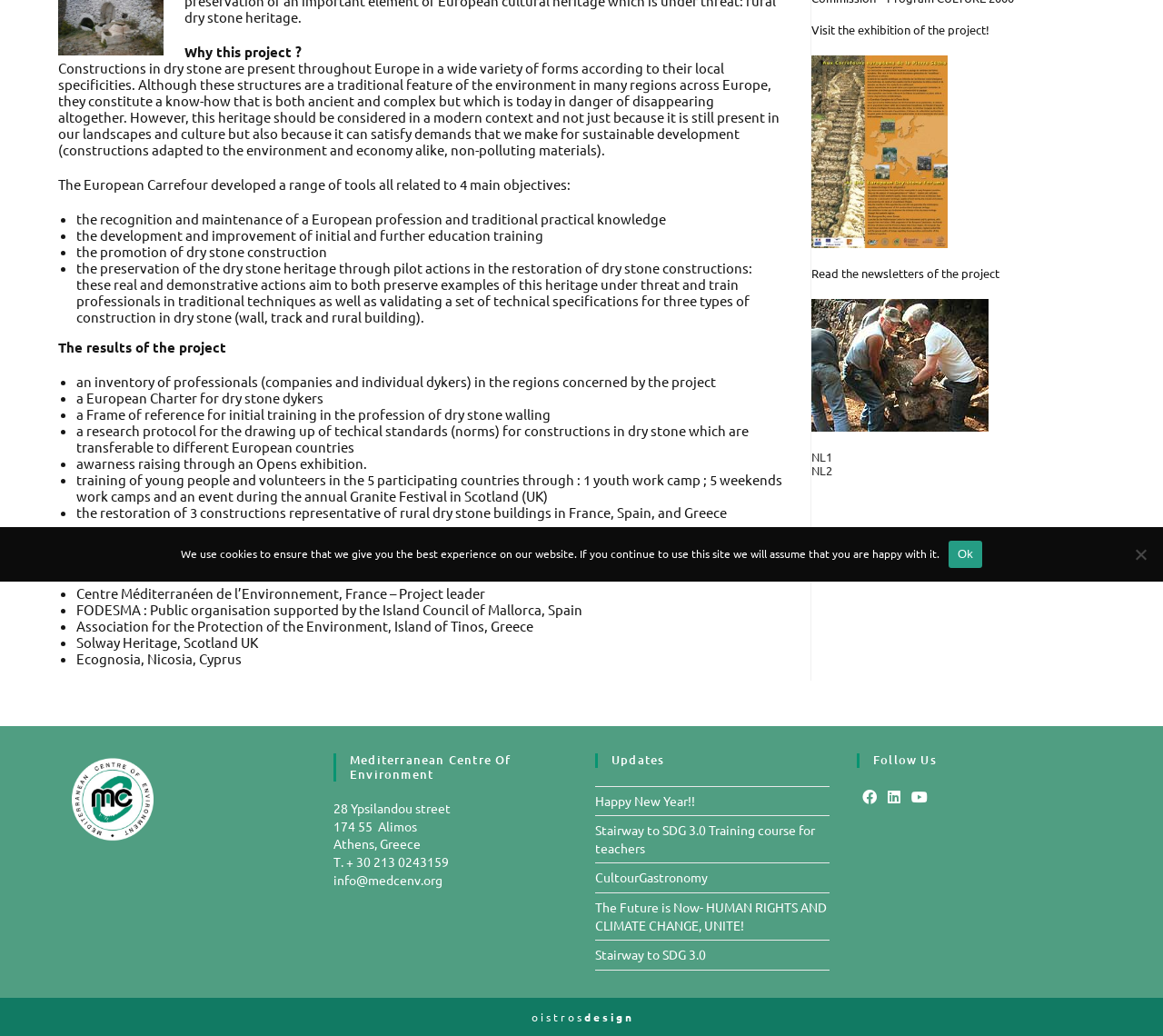Predict the bounding box of the UI element that fits this description: "+ 30 213 0243159".

[0.298, 0.824, 0.386, 0.839]